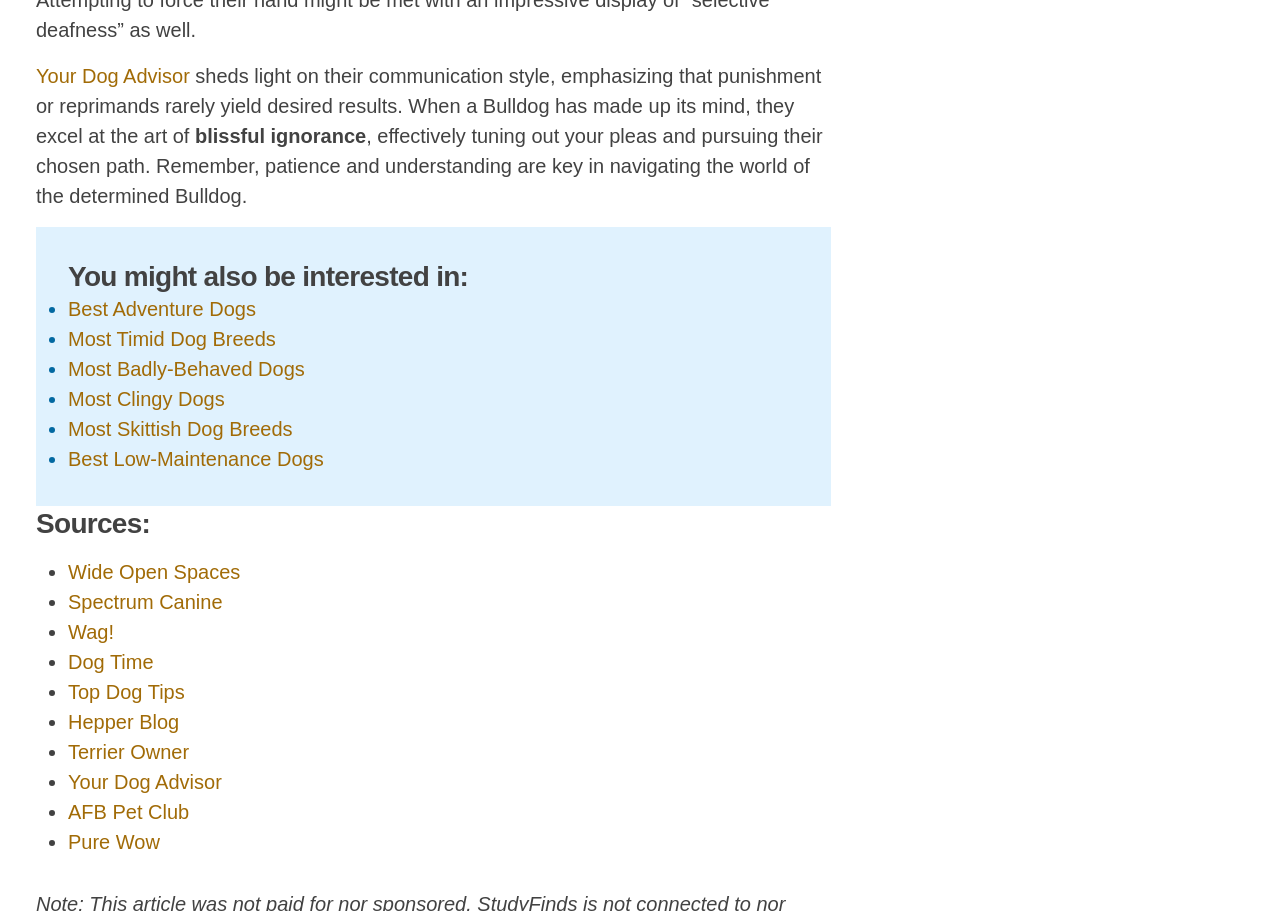Provide your answer in one word or a succinct phrase for the question: 
What is the last link in the list of sources?

Pure Wow